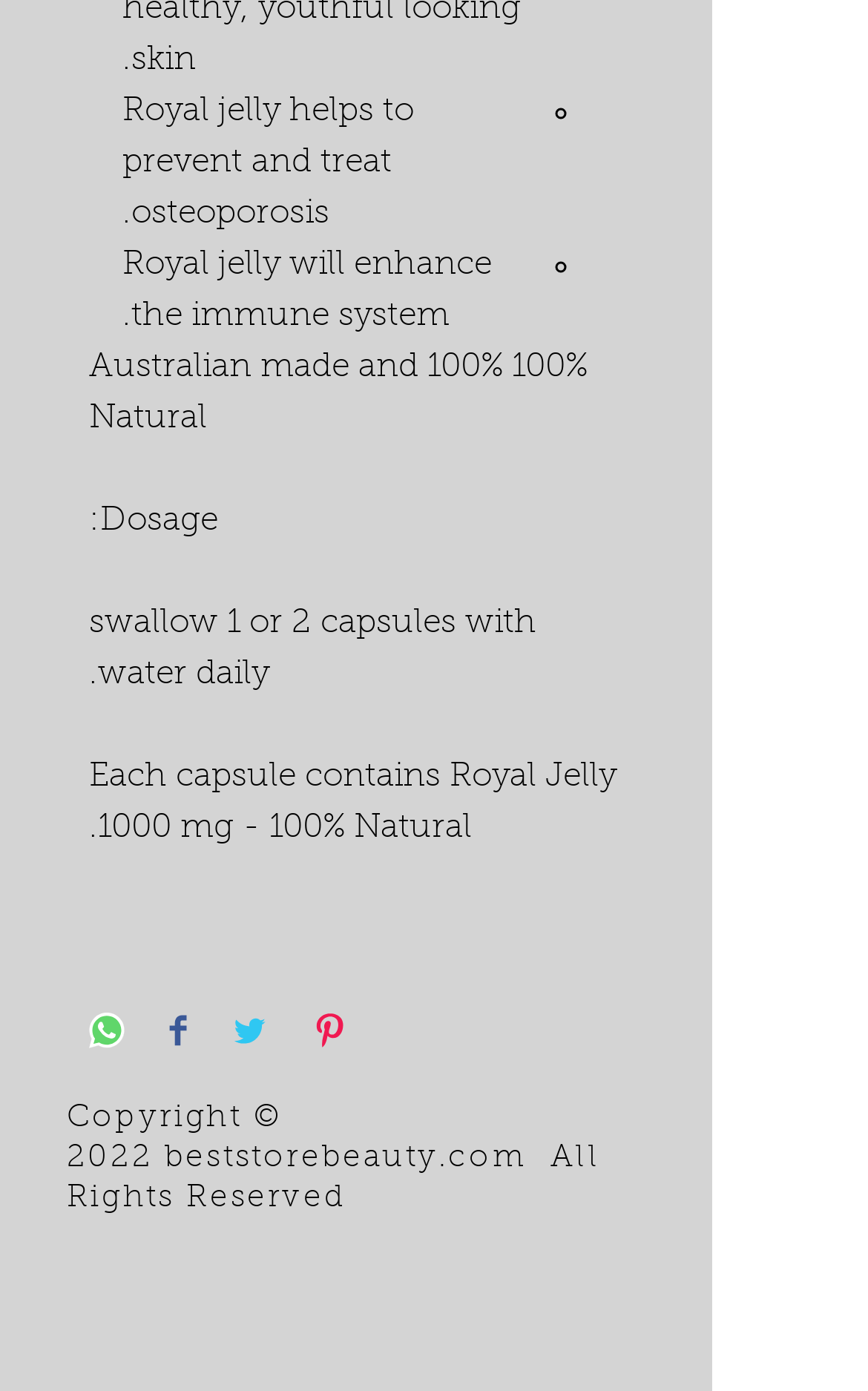What is the benefit of royal jelly?
Please ensure your answer to the question is detailed and covers all necessary aspects.

According to the webpage, royal jelly helps to prevent and treat osteoporosis, as stated in the first bullet point.